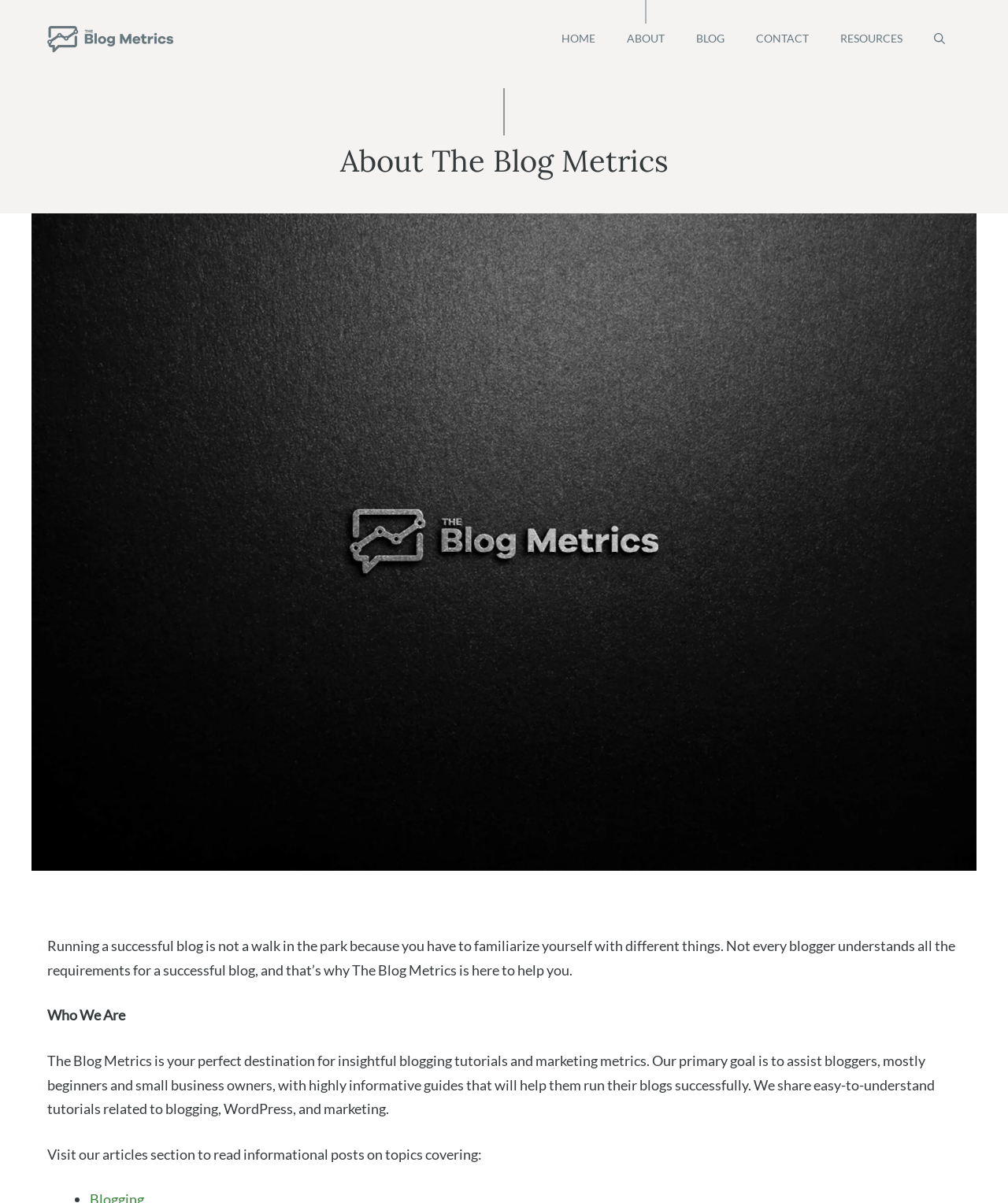Using the element description: "aria-label="Open Search Bar"", determine the bounding box coordinates for the specified UI element. The coordinates should be four float numbers between 0 and 1, [left, top, right, bottom].

[0.911, 0.02, 0.953, 0.045]